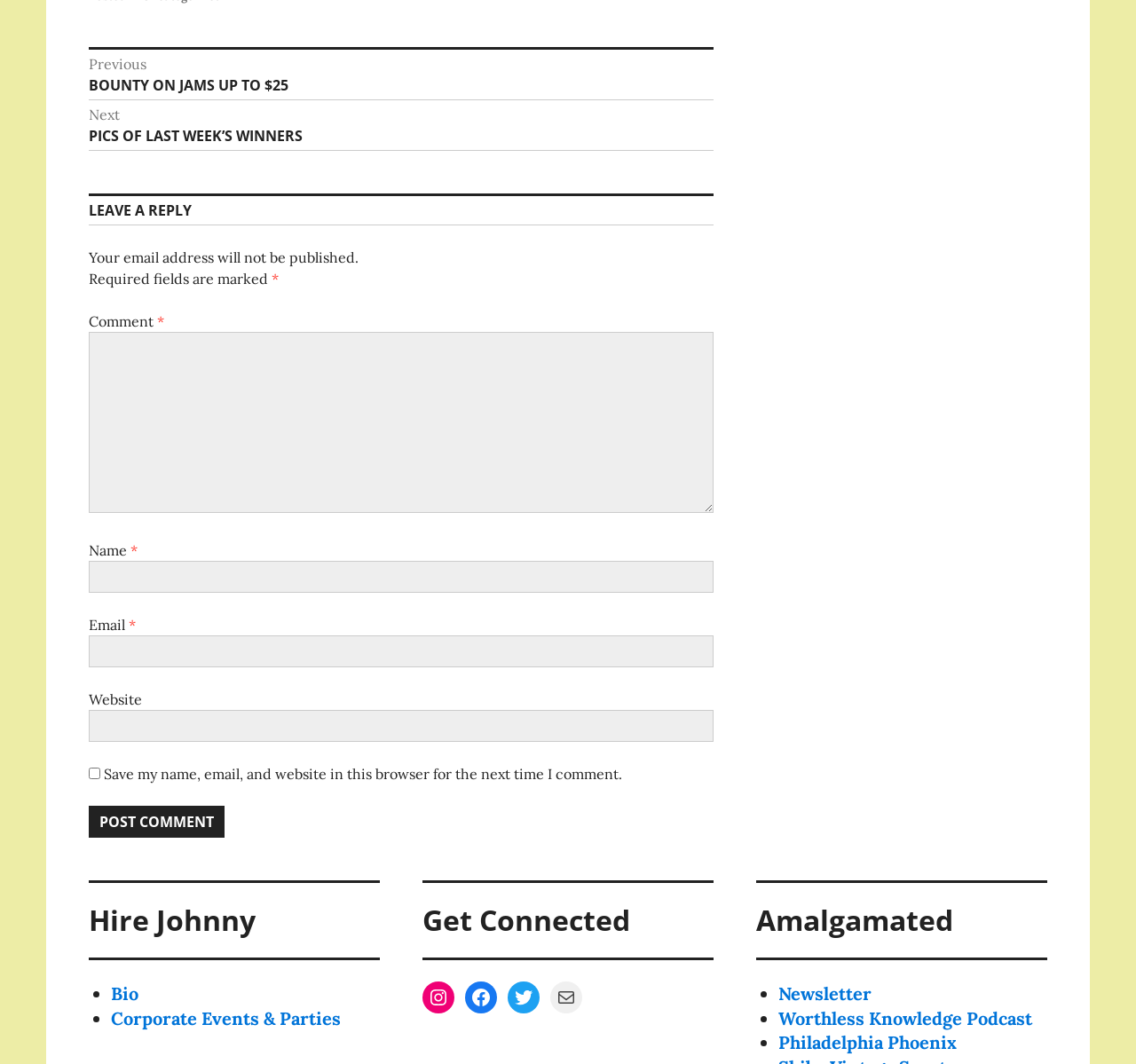Find the bounding box coordinates of the area to click in order to follow the instruction: "Click on the 'Previous post' link".

[0.078, 0.05, 0.628, 0.09]